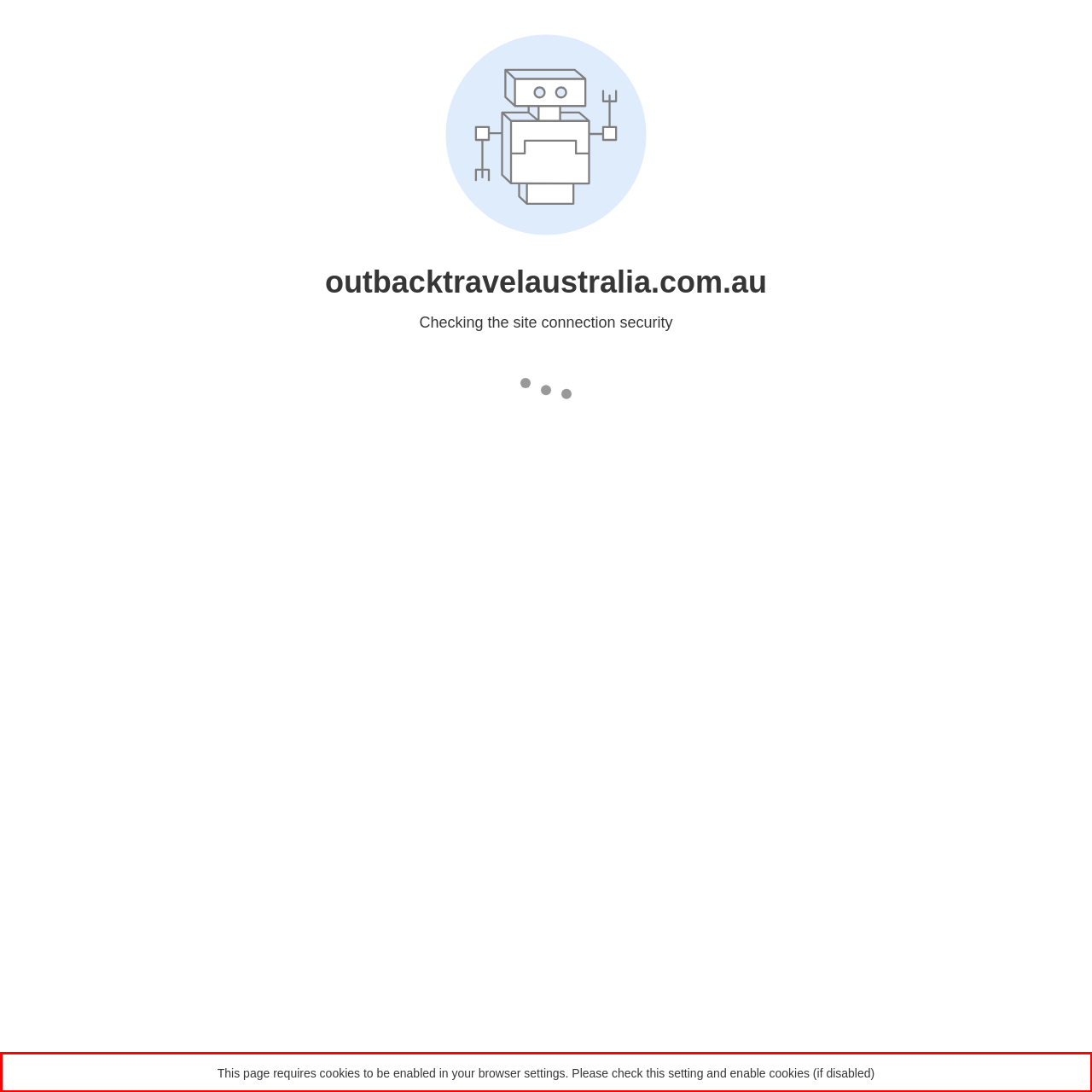You are provided with a screenshot of a webpage that includes a UI element enclosed in a red rectangle. Extract the text content inside this red rectangle.

This page requires cookies to be enabled in your browser settings. Please check this setting and enable cookies (if disabled)